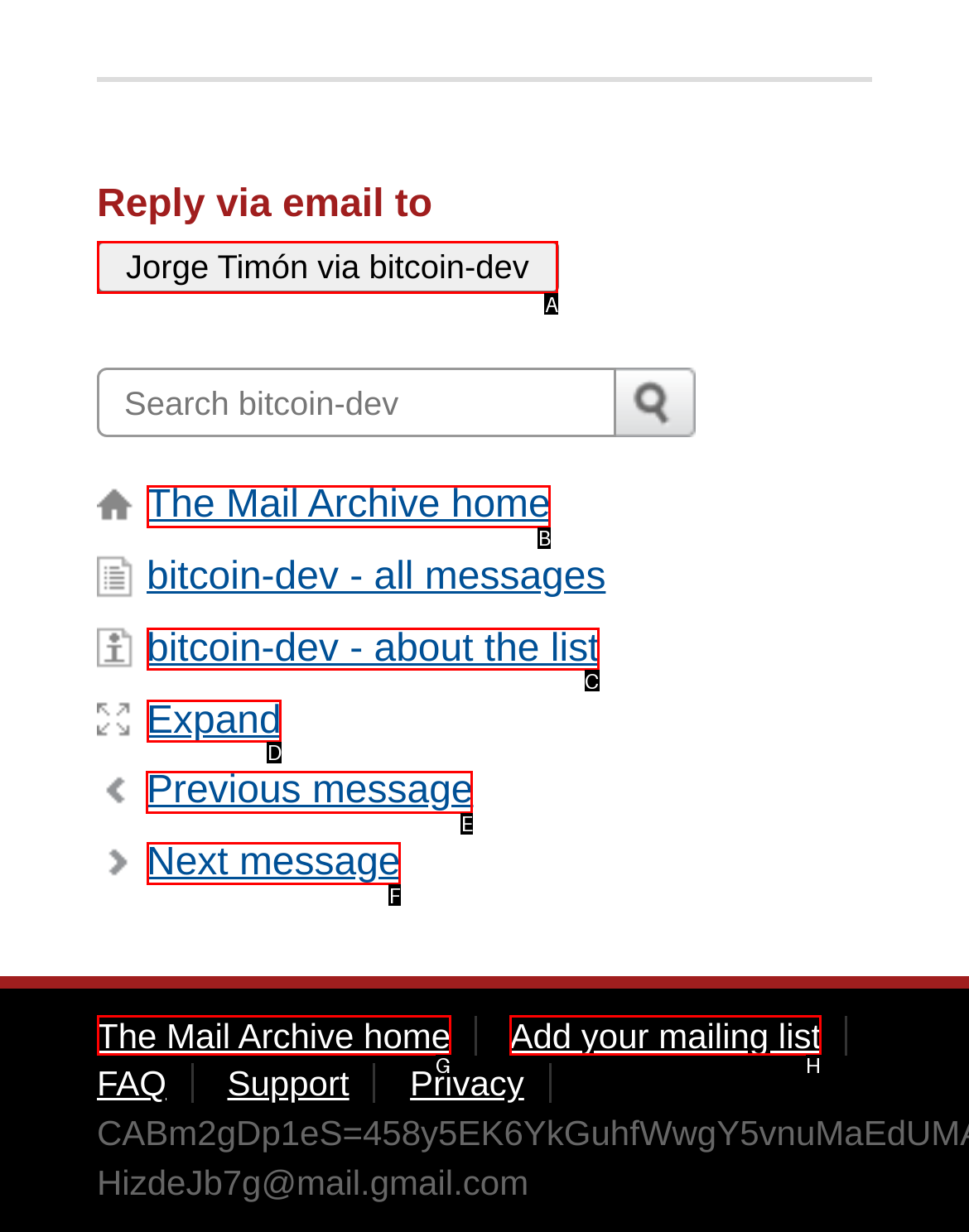Select the letter of the option that should be clicked to achieve the specified task: View the previous message. Respond with just the letter.

E